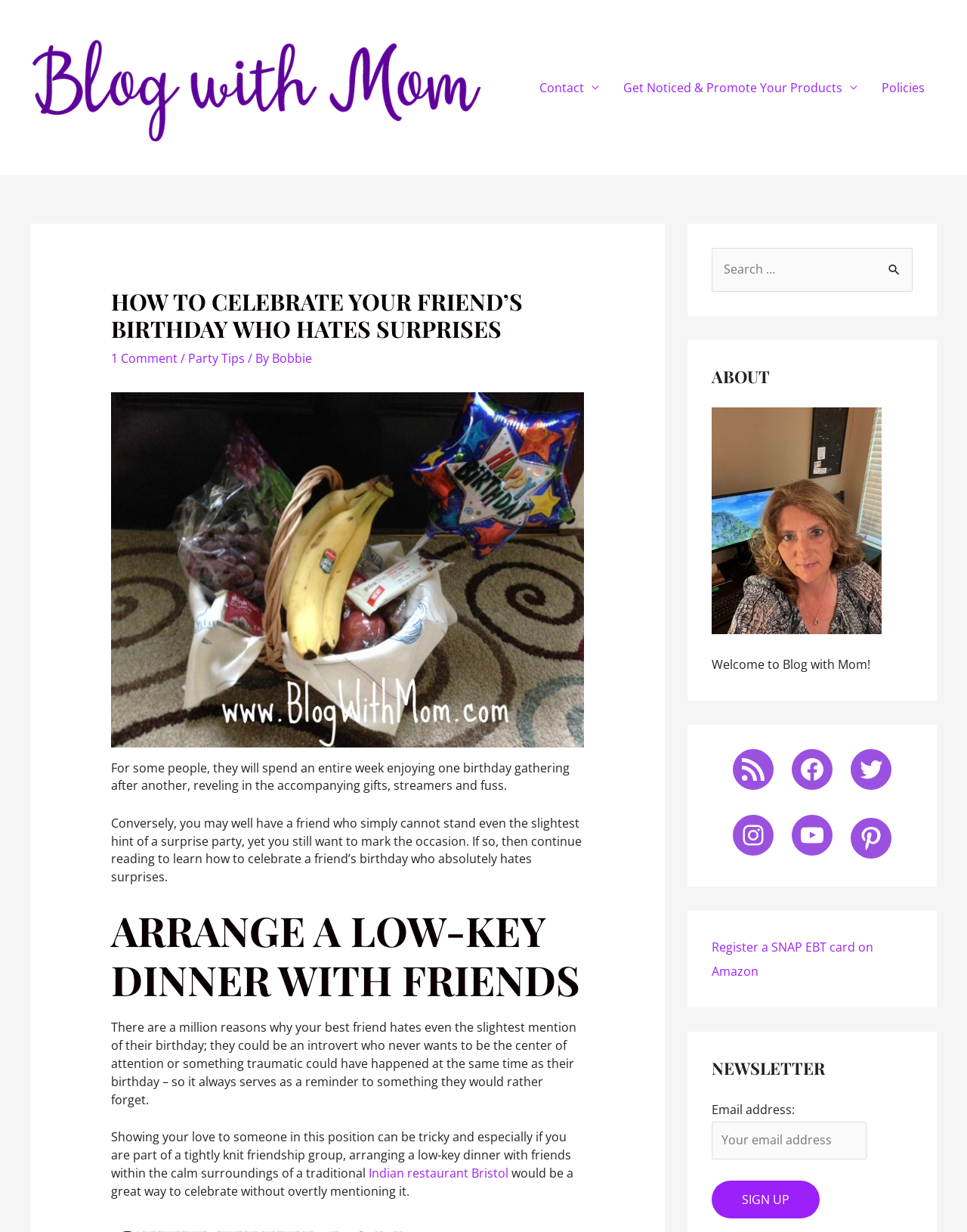What social media platforms can you follow the blog on?
Your answer should be a single word or phrase derived from the screenshot.

Facebook, Twitter, Instagram, YouTube, Pinterest